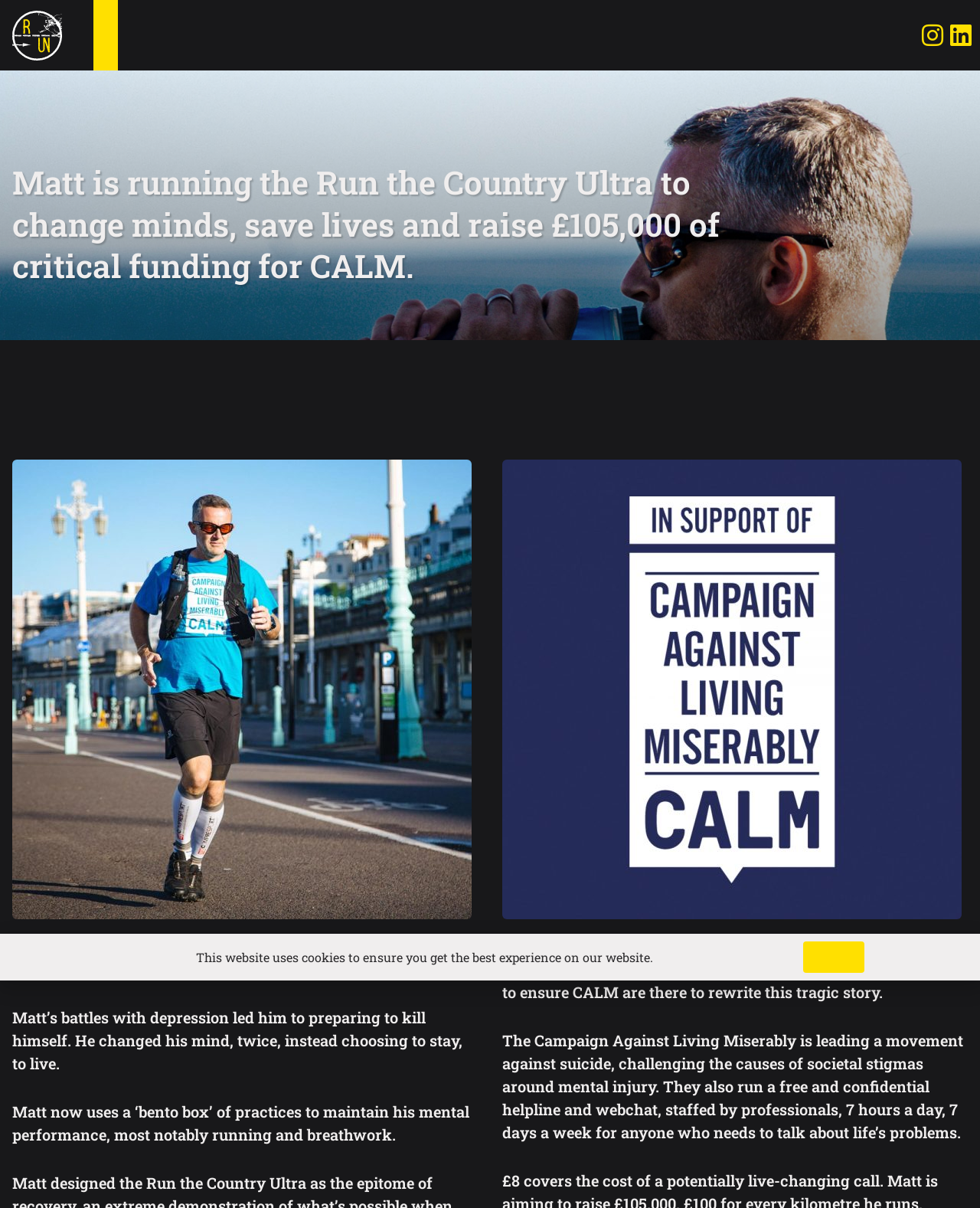Reply to the question with a single word or phrase:
What is CALM's helpline availability?

7 hours a day, 7 days a week